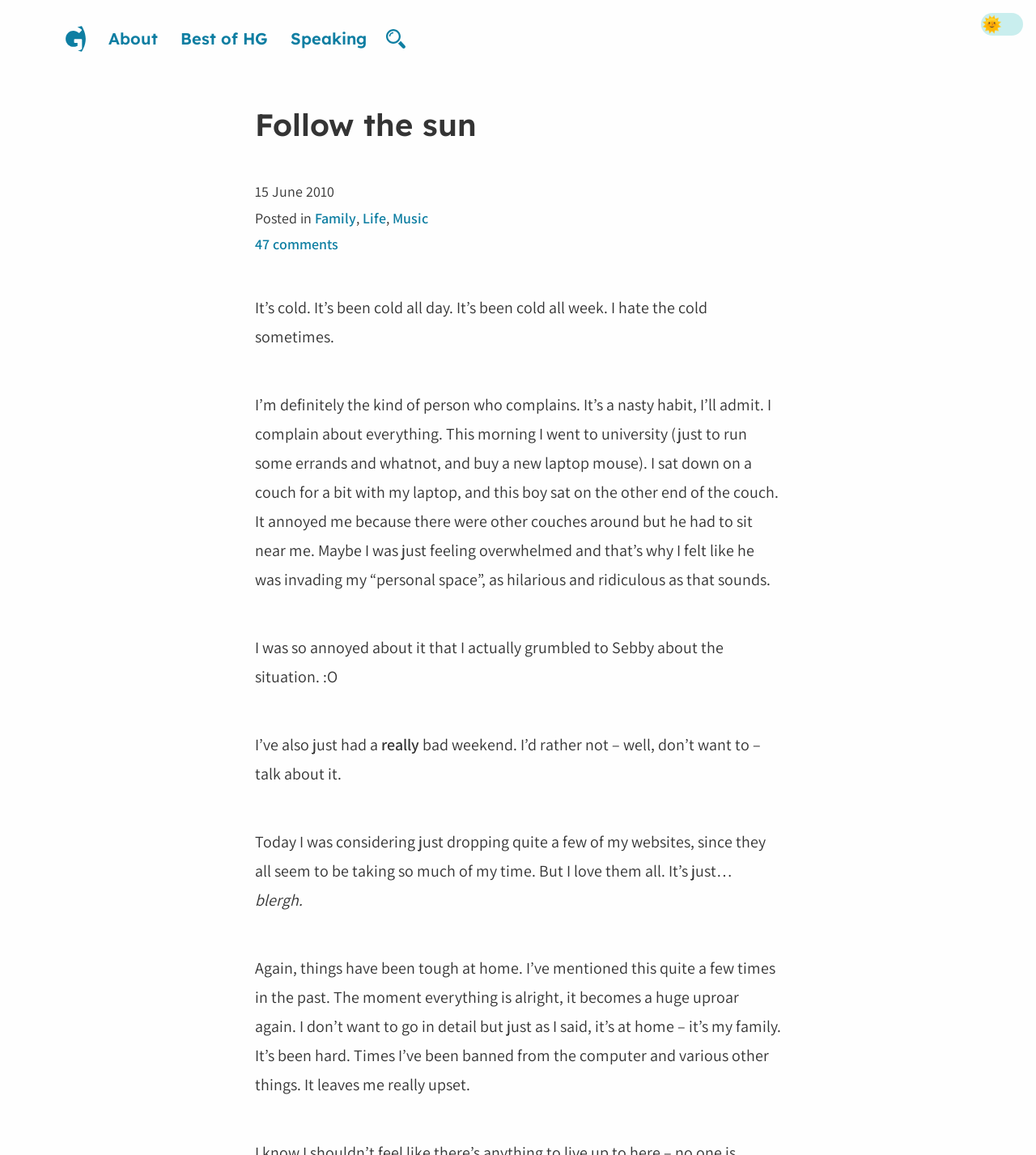What is the author considering doing with their websites?
Examine the image and give a concise answer in one word or a short phrase.

dropping them